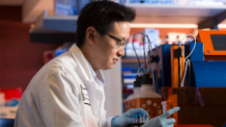Provide a short answer using a single word or phrase for the following question: 
What is the primary purpose of the environment depicted?

advanced research